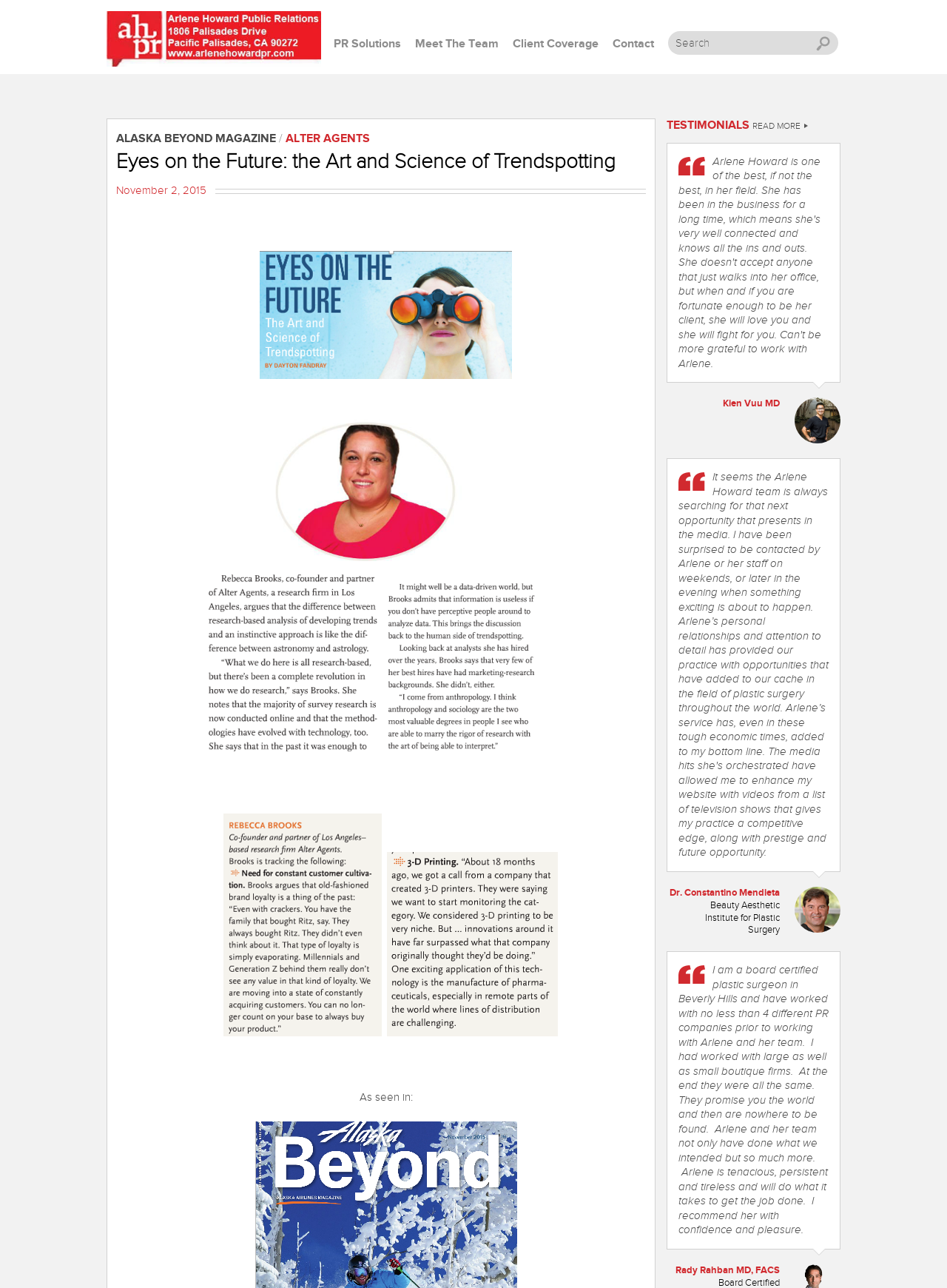Specify the bounding box coordinates of the area to click in order to execute this command: 'Visit the 'Meet The Team' page'. The coordinates should consist of four float numbers ranging from 0 to 1, and should be formatted as [left, top, right, bottom].

[0.438, 0.029, 0.527, 0.04]